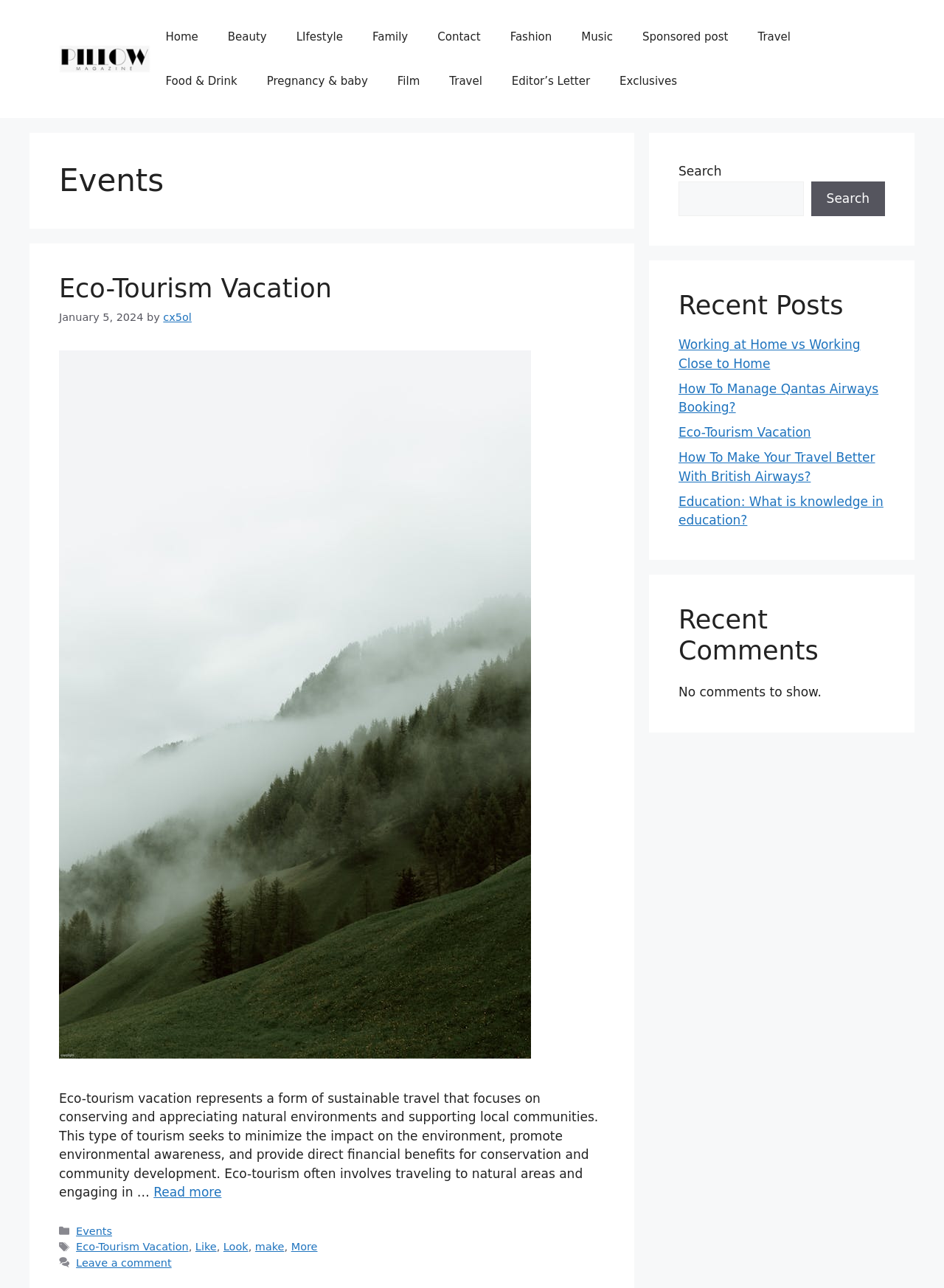Identify the bounding box coordinates of the element to click to follow this instruction: 'Search for something'. Ensure the coordinates are four float values between 0 and 1, provided as [left, top, right, bottom].

[0.719, 0.141, 0.851, 0.168]